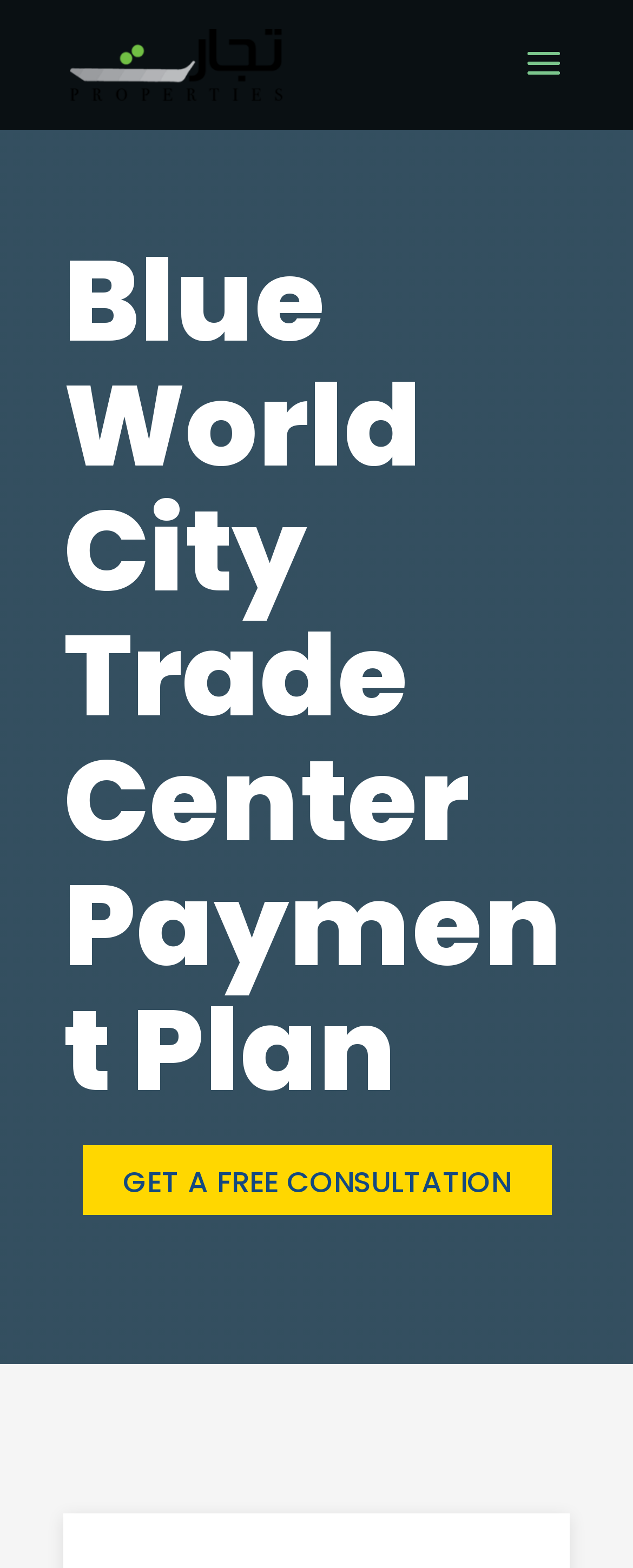Bounding box coordinates are specified in the format (top-left x, top-left y, bottom-right x, bottom-right y). All values are floating point numbers bounded between 0 and 1. Please provide the bounding box coordinate of the region this sentence describes: alt="Tajarat Properties"

[0.11, 0.027, 0.445, 0.051]